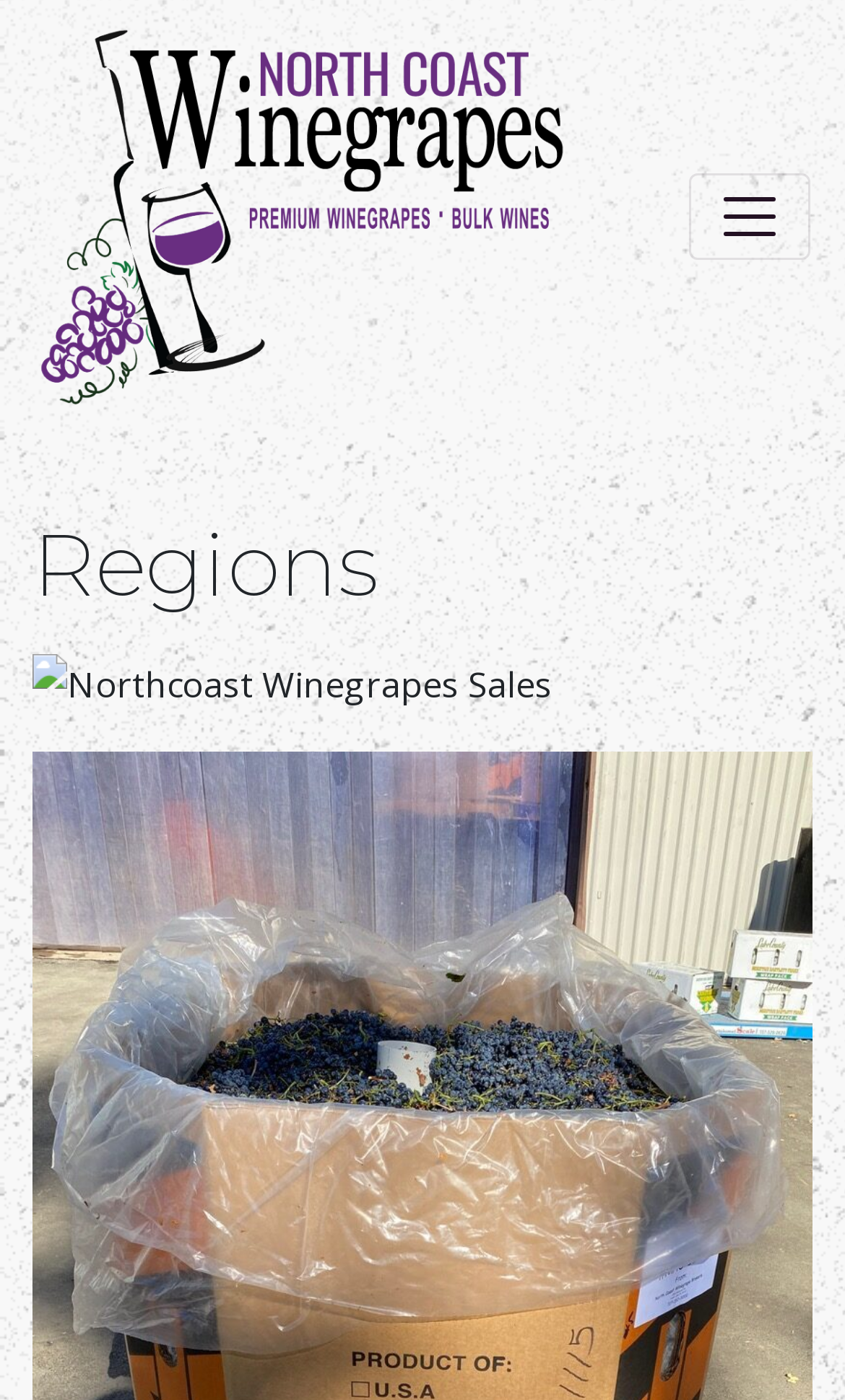Using the description "alt="North Coast Winegrape Brokers"", predict the bounding box of the relevant HTML element.

[0.041, 0.012, 0.684, 0.296]